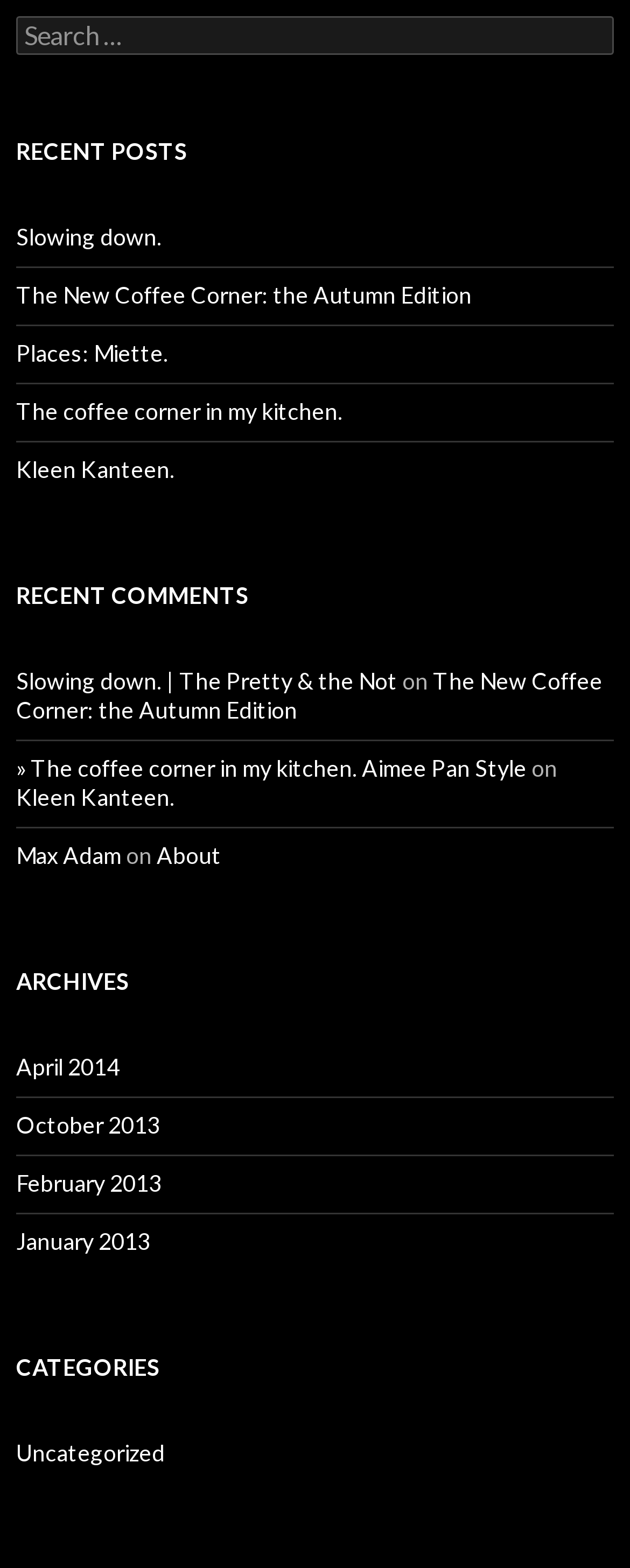What is the purpose of the search box?
Using the image as a reference, give an elaborate response to the question.

The search box is located at the top of the webpage with a label 'Search for:' and a bounding box of [0.026, 0.011, 0.974, 0.035]. This suggests that the search box is used to search for posts or content within the website.